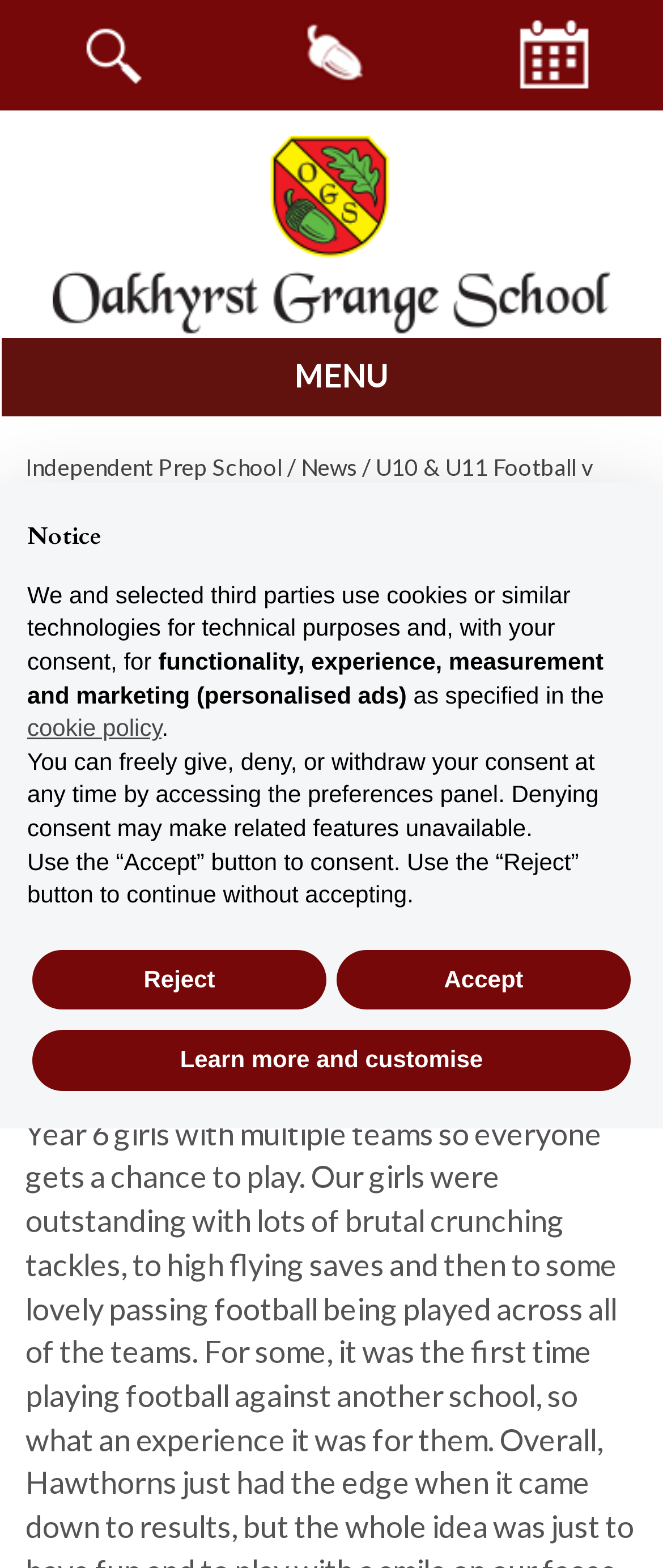Can you find the bounding box coordinates of the area I should click to execute the following instruction: "Go to parents page"?

[0.423, 0.0, 0.577, 0.065]